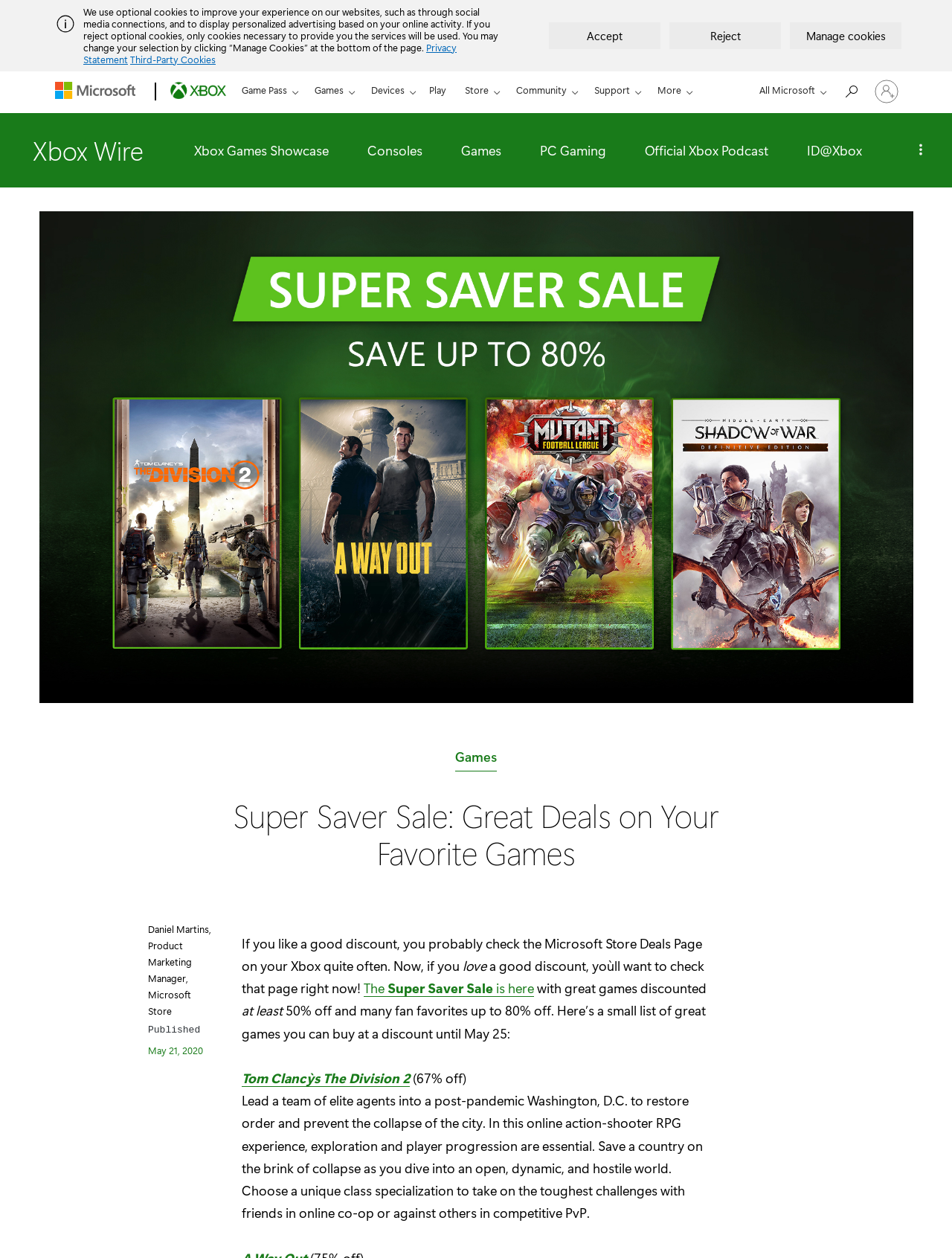Find and generate the main title of the webpage.

Super Saver Sale: Great Deals on Your Favorite Games